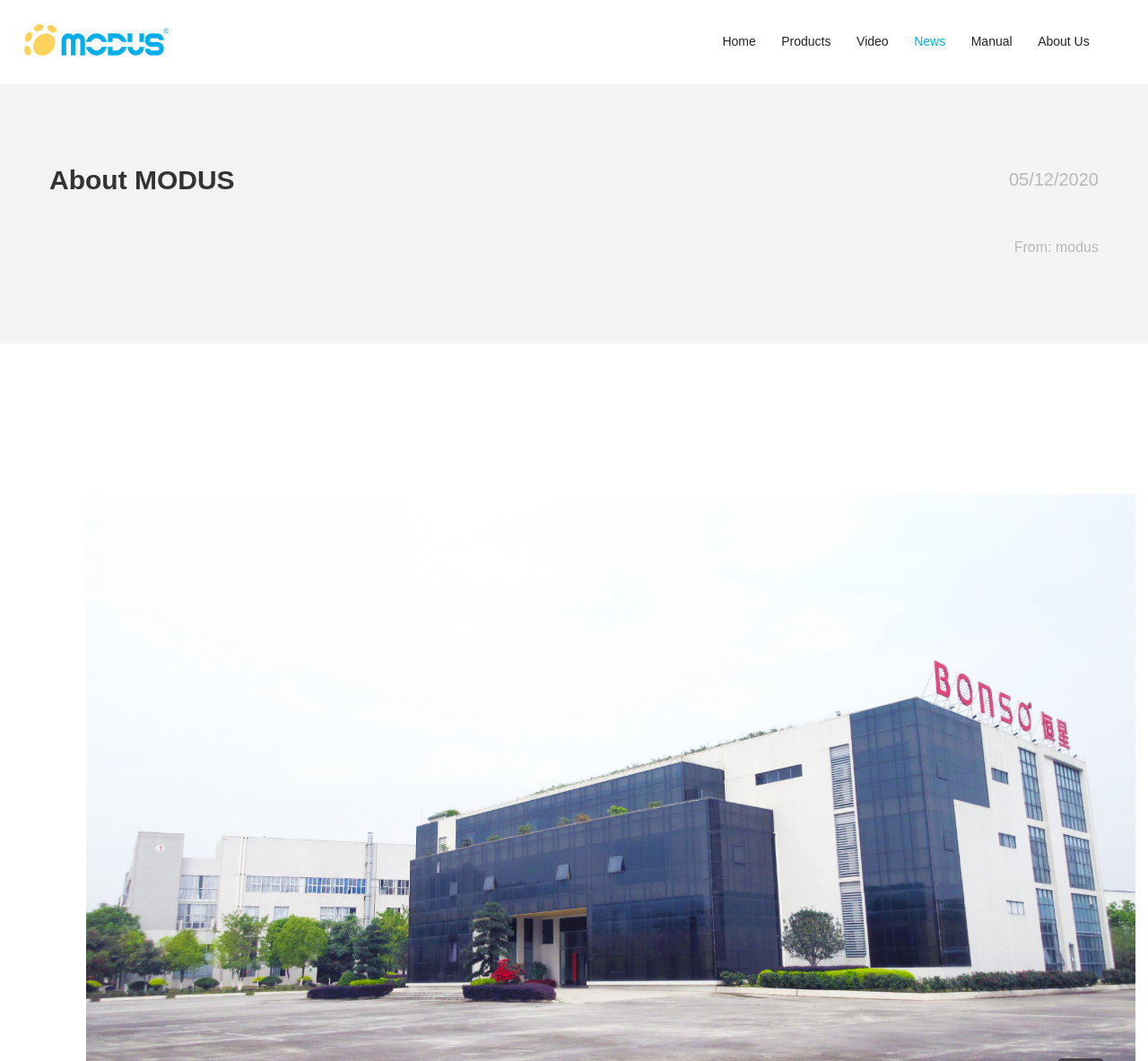Please find the bounding box coordinates of the element that must be clicked to perform the given instruction: "click on Products". The coordinates should be four float numbers from 0 to 1, i.e., [left, top, right, bottom].

[0.681, 0.022, 0.724, 0.056]